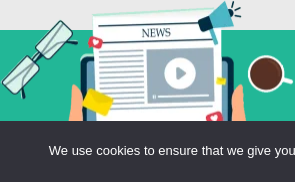What is the purpose of the message below the illustration? Based on the screenshot, please respond with a single word or phrase.

to inform about cookie usage